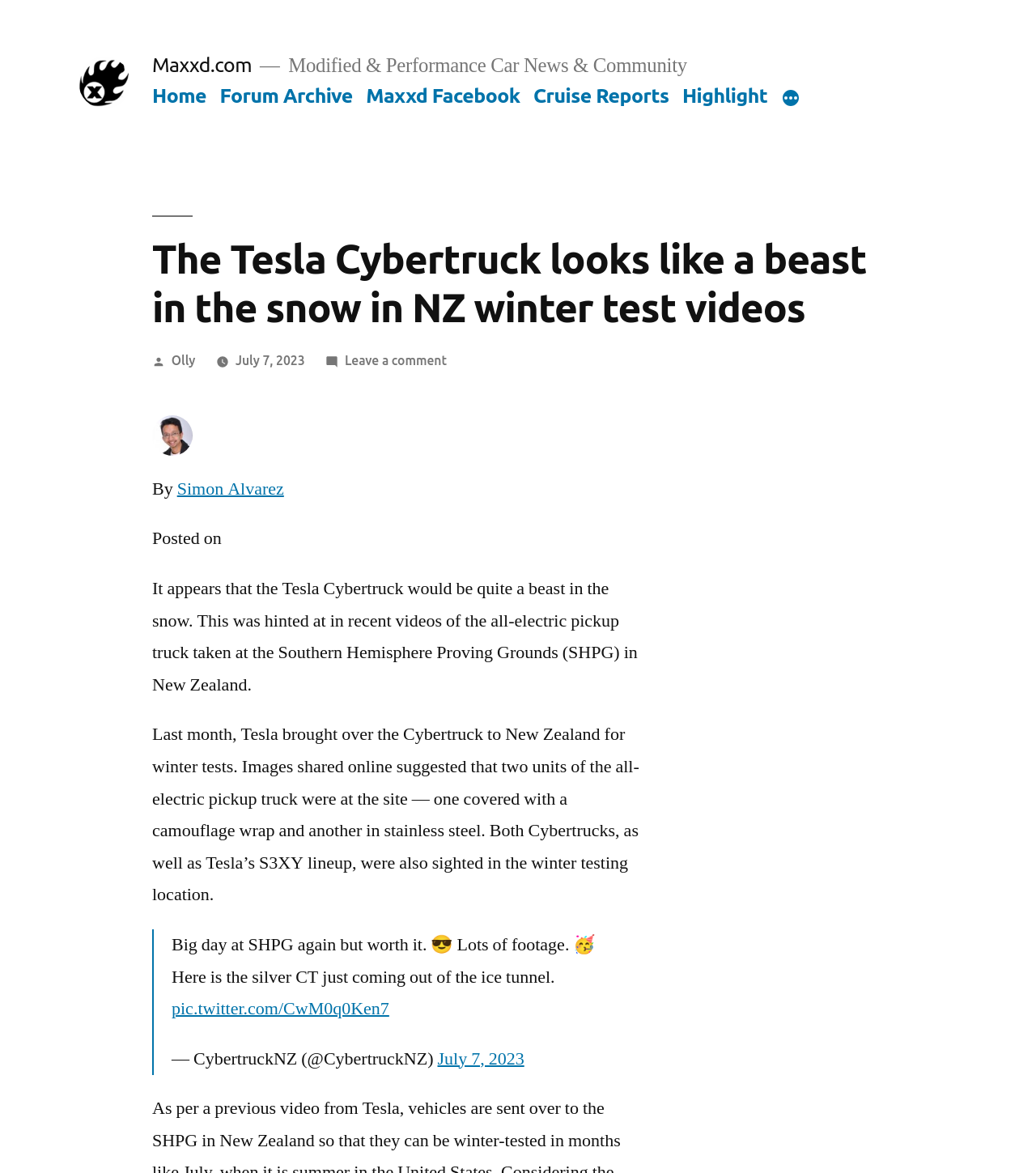Examine the image carefully and respond to the question with a detailed answer: 
What is the date of the article?

I found the date of the article by looking at the section below the article title, where it says 'Posted on' followed by the date, which is July 7, 2023.